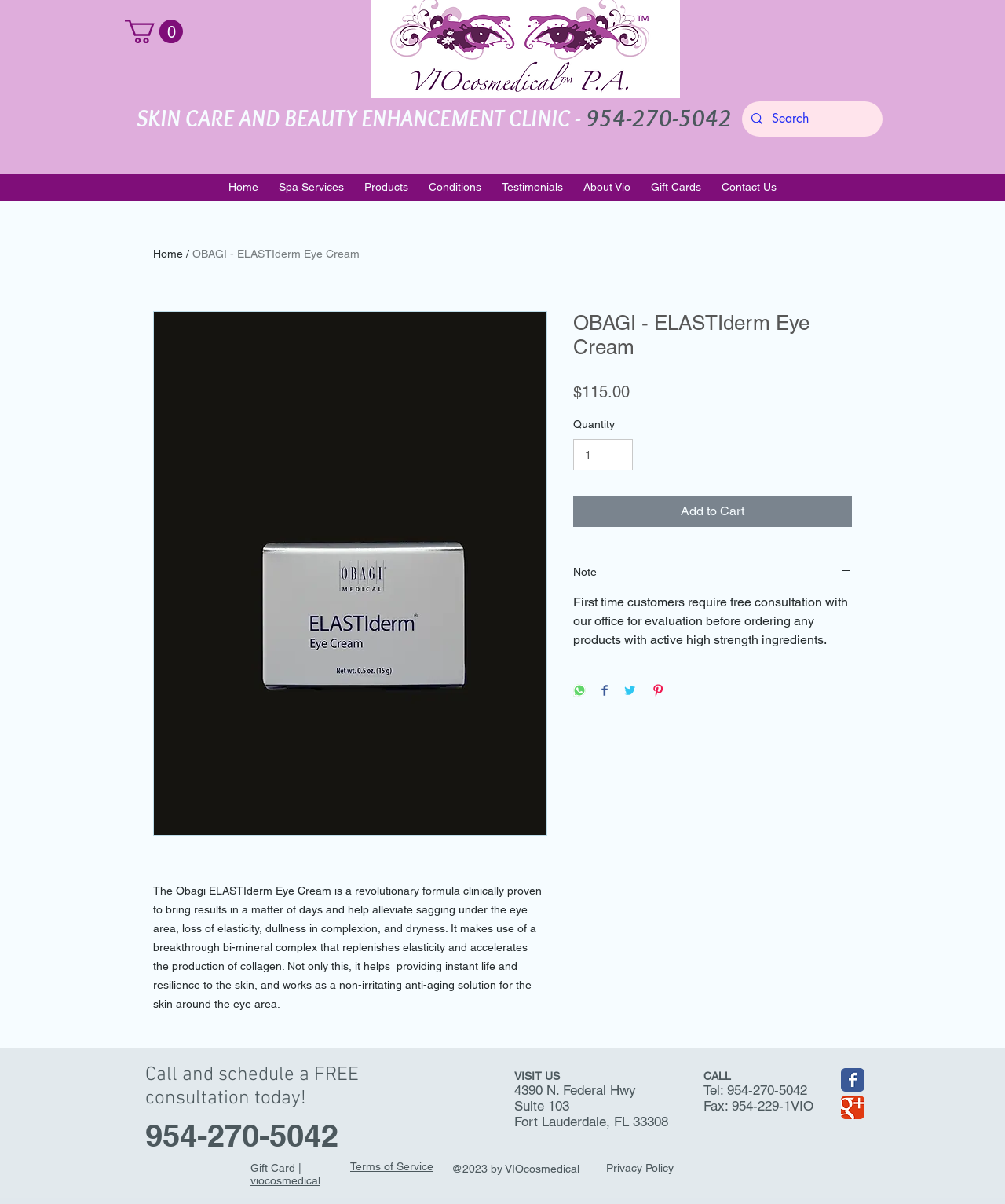Give a full account of the webpage's elements and their arrangement.

This webpage is about the Obagi ELASTIderm Eye Cream product. At the top, there is a navigation bar with links to the website's main sections, including Home, Spa Services, Products, Conditions, Testimonials, About Vio, Gift Cards, and Contact Us. Below the navigation bar, there is a search bar with a magnifying glass icon.

The main content of the page is divided into two sections. On the left, there is an article about the Obagi ELASTIderm Eye Cream, which includes a product image, a brief description, and a price tag of $115.00. Below the product information, there are buttons to add the product to the cart, share it on social media, and a note about the product.

On the right side of the page, there is a section with the clinic's contact information, including a call-to-action to schedule a free consultation, the clinic's address, and phone and fax numbers. At the bottom of the page, there are links to the website's terms of service, privacy policy, and gift card page, as well as a social media bar with links to the clinic's Facebook and Google+ pages.

Throughout the page, there are several buttons and links, including a cart button at the top right corner, a search button, and links to other sections of the website. The overall layout is organized, with clear headings and concise text.